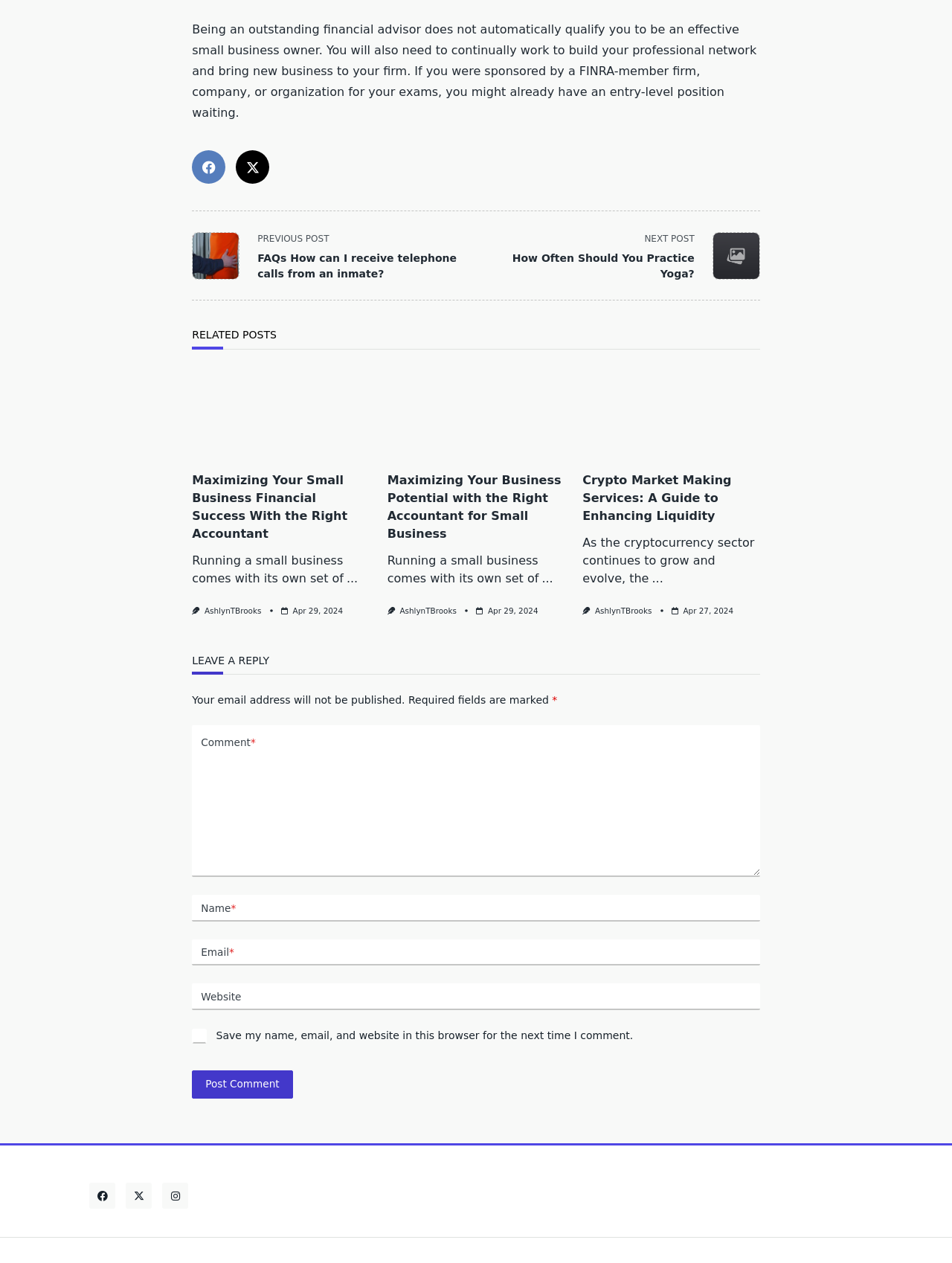What is the author of the related posts?
Based on the screenshot, give a detailed explanation to answer the question.

The author of the related posts is AshlynTBrooks, as indicated by the link 'AshlynTBrooks' below each post heading.